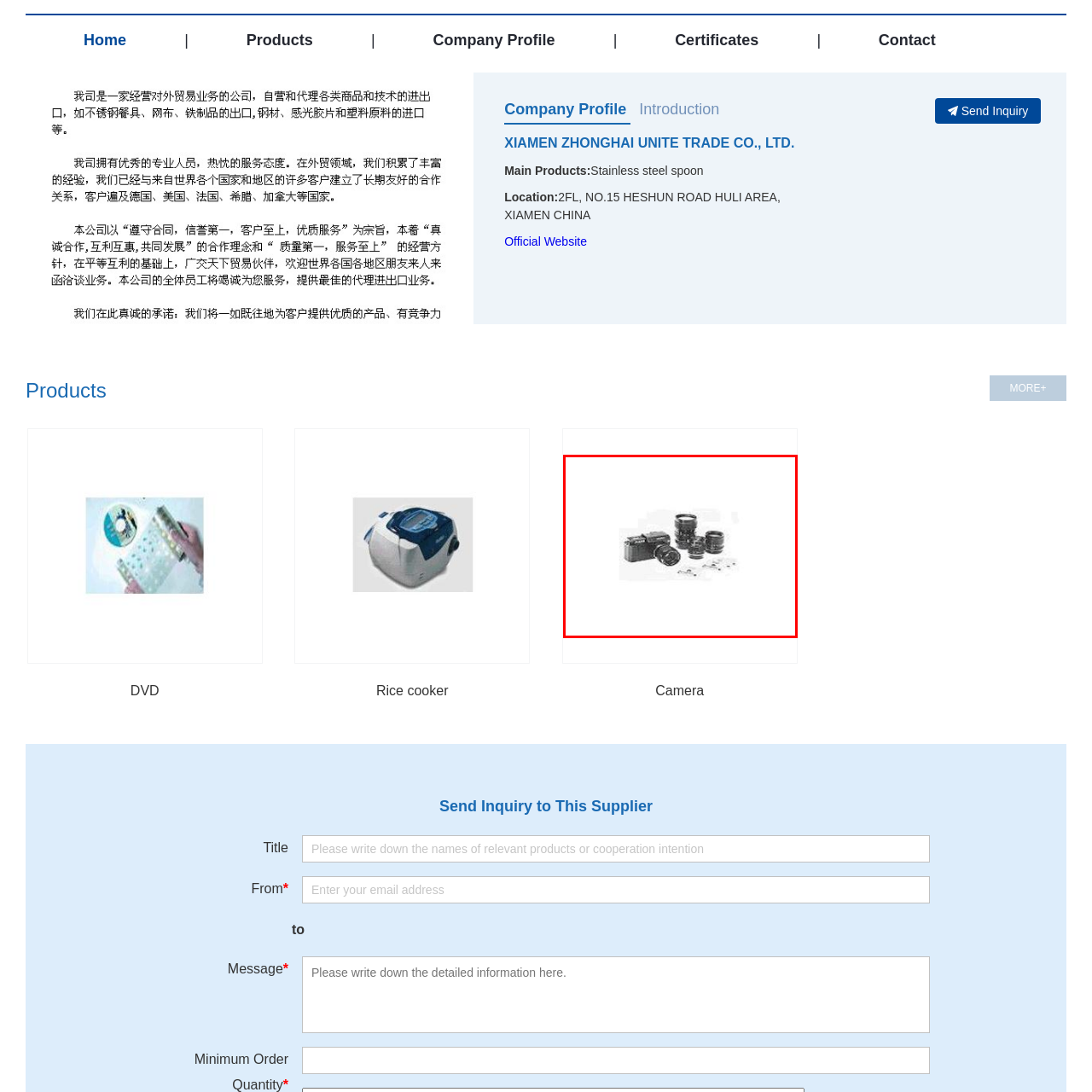Refer to the image encased in the red bounding box and answer the subsequent question with a single word or phrase:
What type of photographers is this kit suitable for?

Amateur and professional